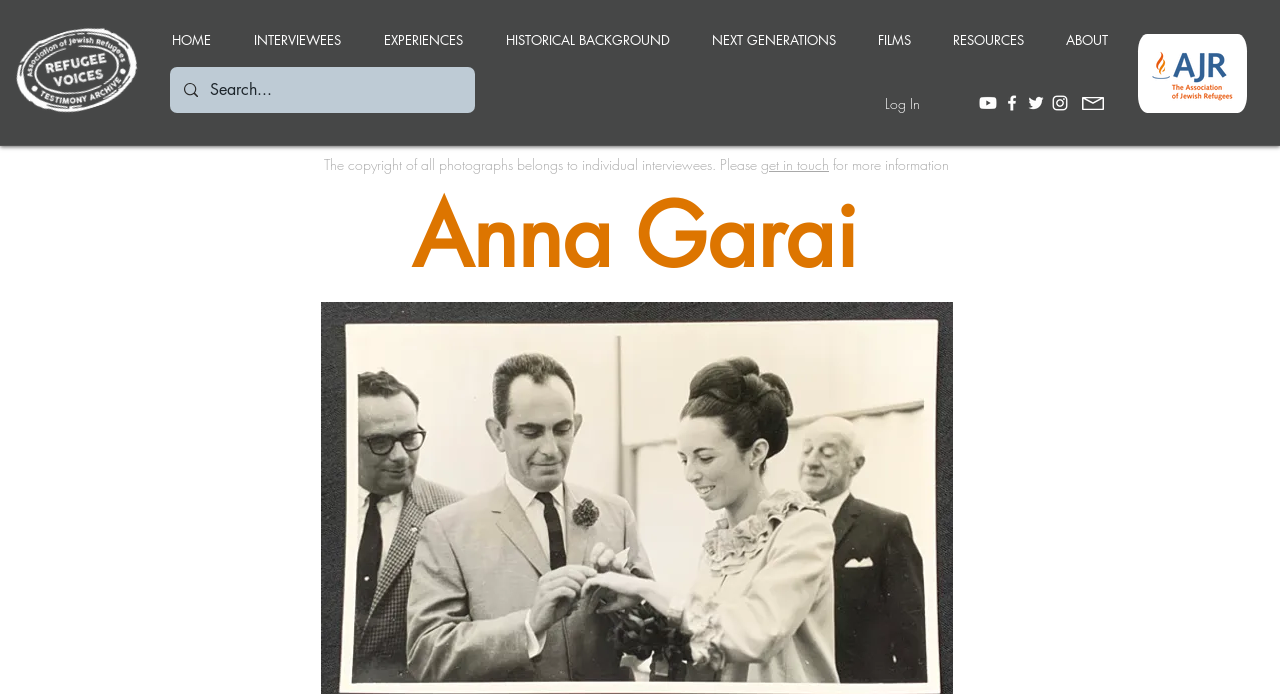Based on the provided description, "input value="Website" name="url"", find the bounding box of the corresponding UI element in the screenshot.

None